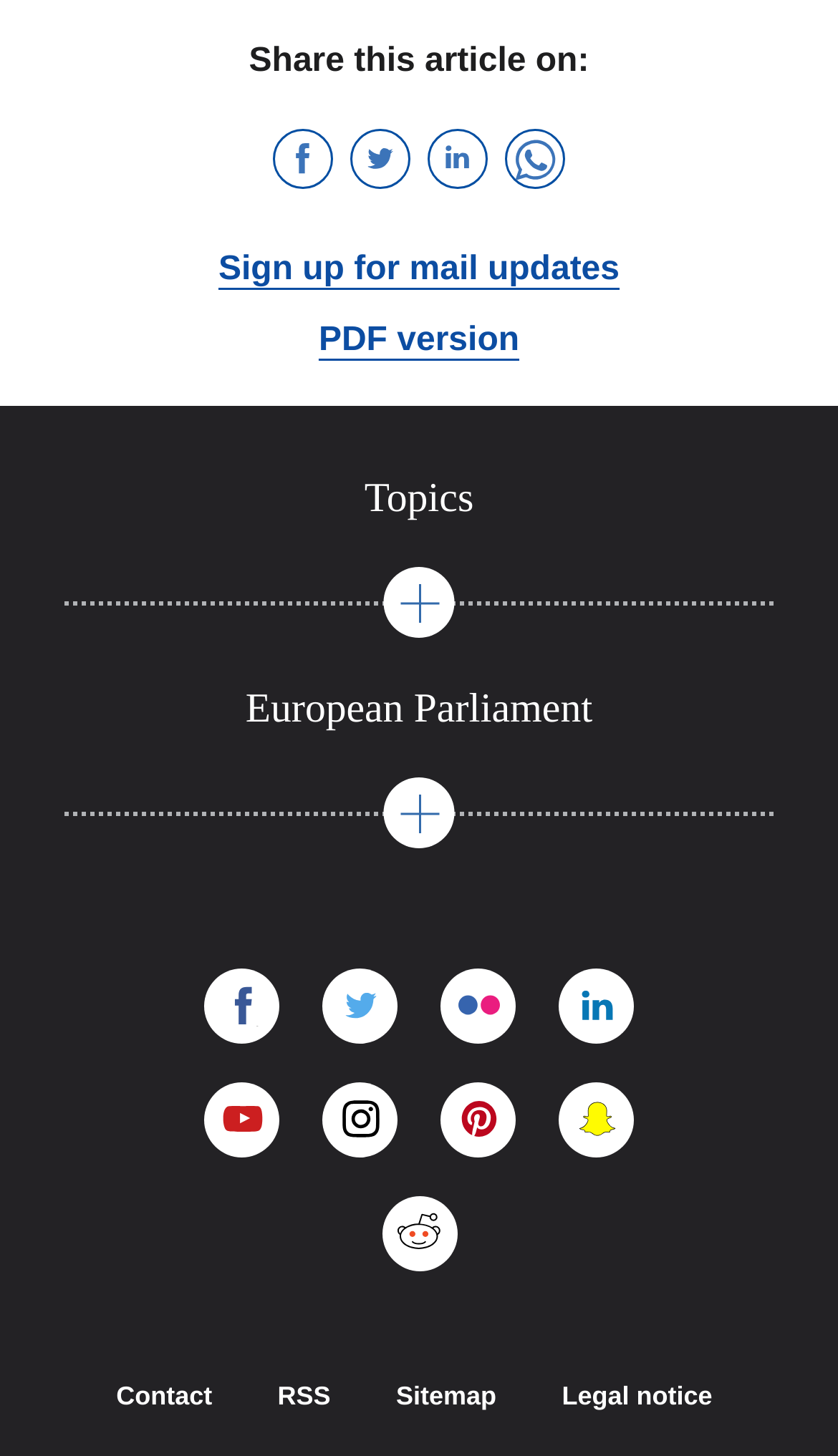Can you find the bounding box coordinates of the area I should click to execute the following instruction: "View menu: News"?

[0.497, 0.417, 0.825, 0.442]